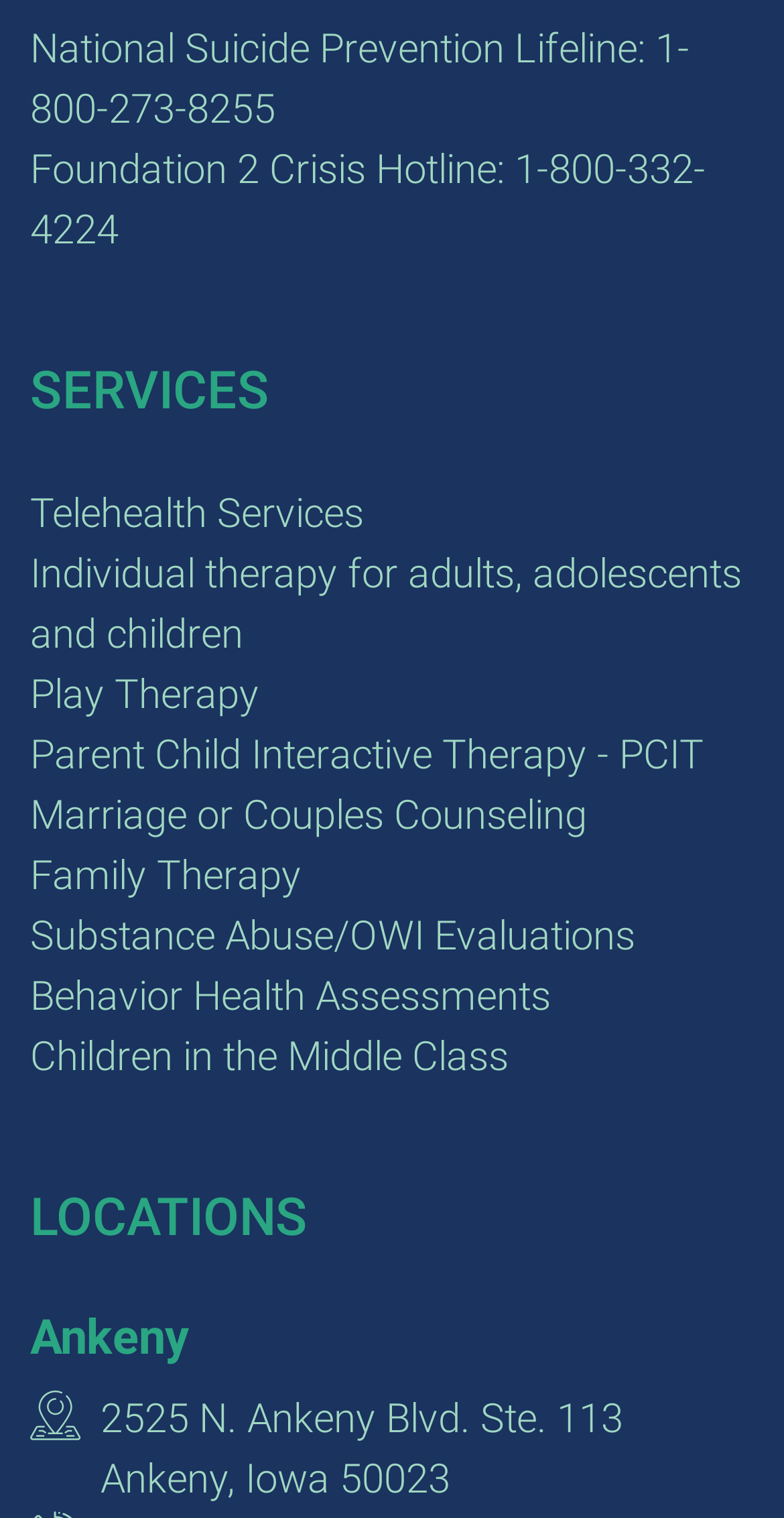Provide the bounding box coordinates of the section that needs to be clicked to accomplish the following instruction: "Click on 'Cecile Gambin Photography' (79 items)."

None